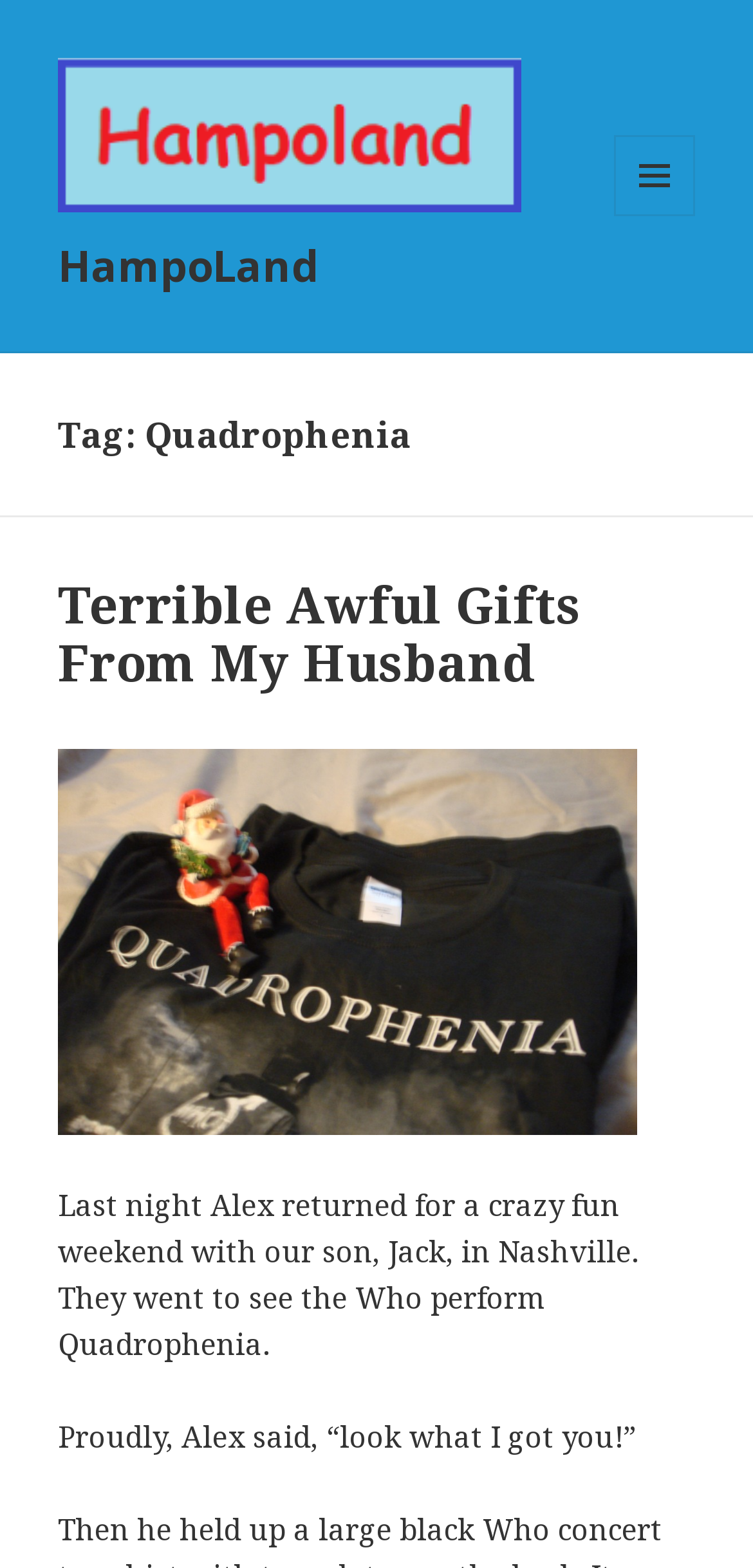Using the description "Menu and widgets", locate and provide the bounding box of the UI element.

[0.815, 0.086, 0.923, 0.138]